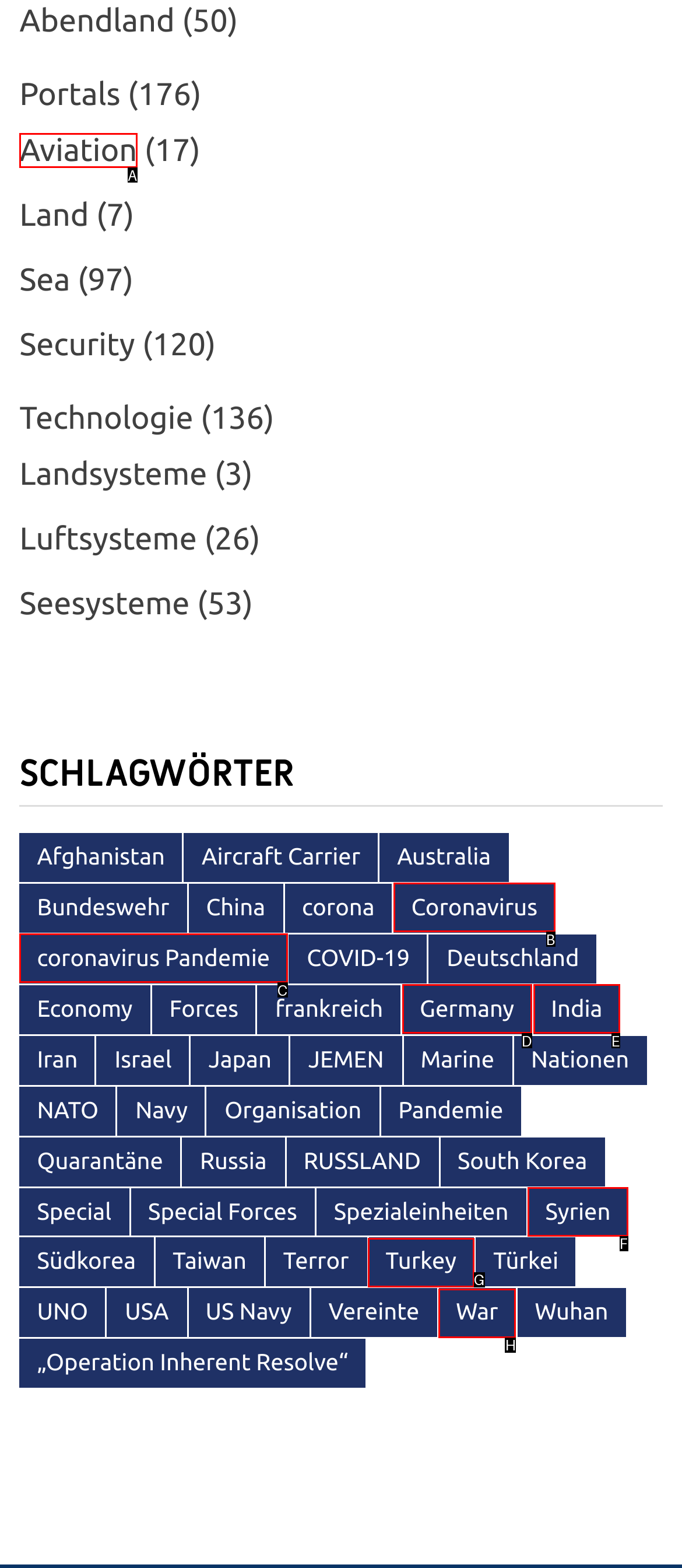Find the appropriate UI element to complete the task: Click on Aviation. Indicate your choice by providing the letter of the element.

A